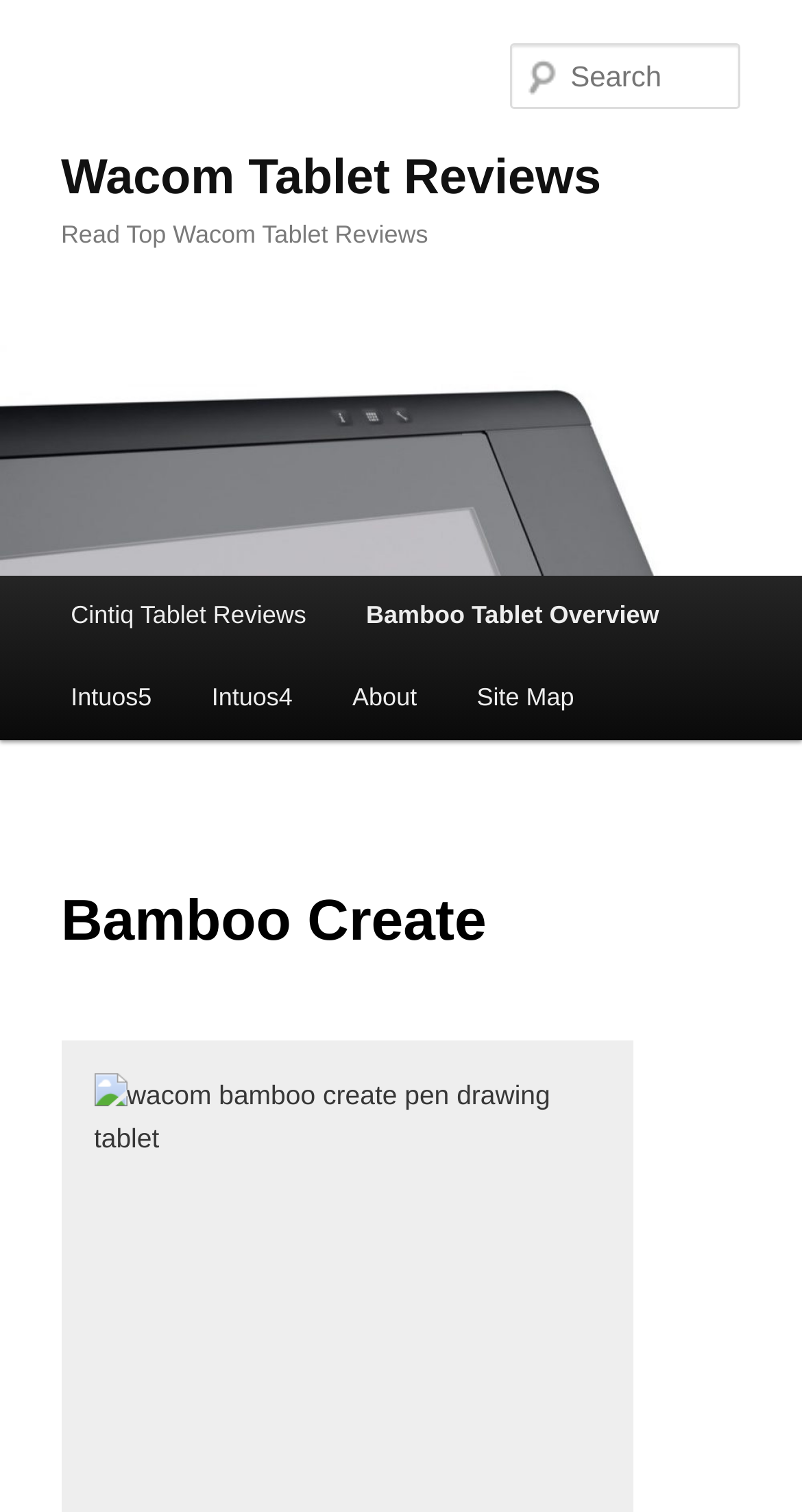Offer a meticulous description of the webpage's structure and content.

The webpage is about Wacom tablet reviews, specifically focusing on the Bamboo Create model. At the top, there is a link to skip to the primary content. Below that, there is a large heading that reads "Wacom Tablet Reviews" with a link to the same title. 

Underneath, there is another heading that says "Read Top Wacom Tablet Reviews". To the right of this heading, there is a large link that spans the width of the page, also titled "Wacom Tablet Reviews", accompanied by an image. 

On the top right, there is a search textbox labeled "Search". Below the search box, there is a heading that says "Main menu". This menu consists of several links, including "Cintiq Tablet Reviews", "Bamboo Tablet Overview", "Intuos5", "Intuos4", "About", and "Site Map". 

The "Site Map" link is followed by a header section that contains a heading titled "Bamboo Create". Overall, the webpage appears to be a review website focused on Wacom tablets, with a prominent focus on the Bamboo Create model.